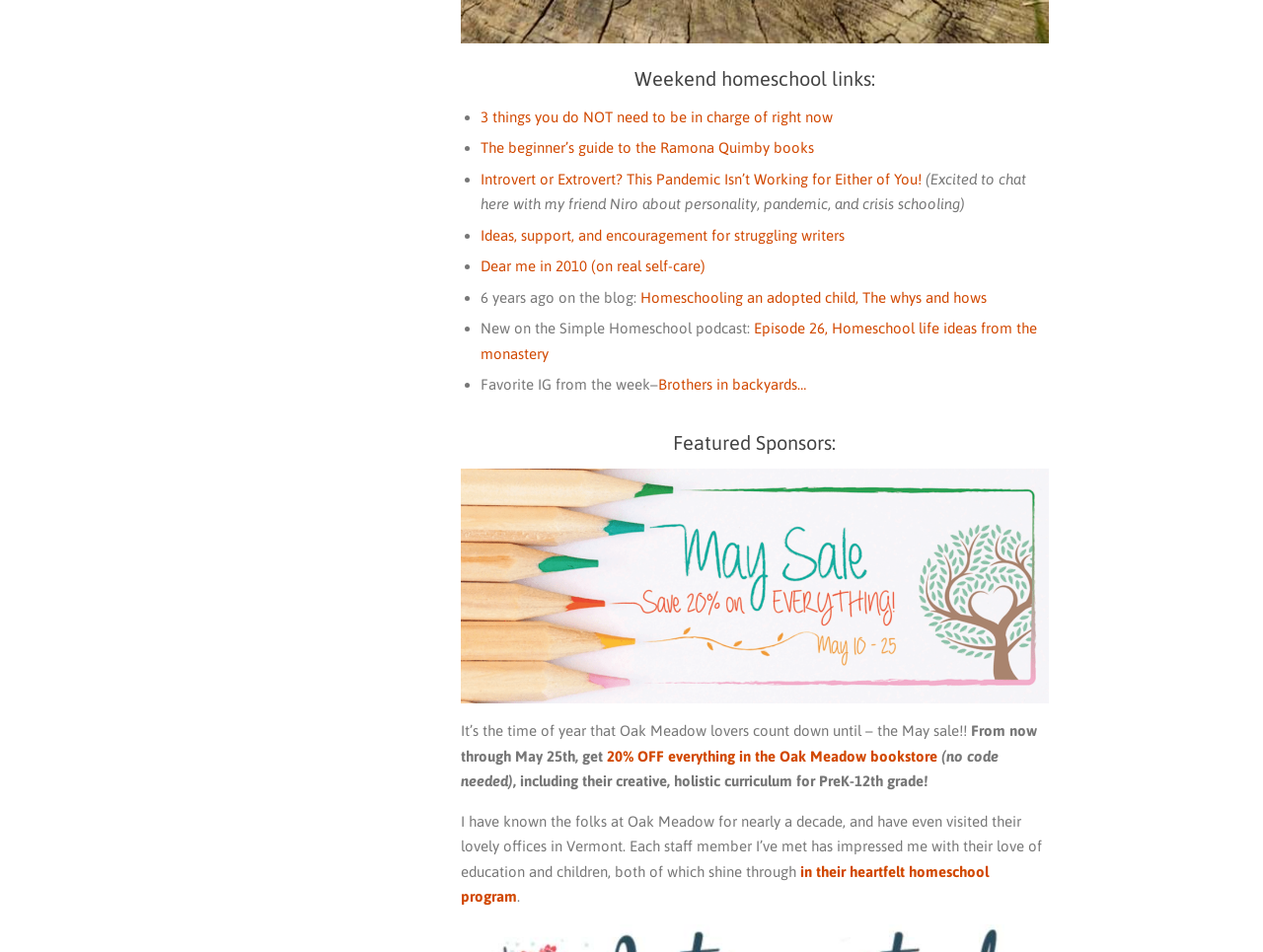Identify the bounding box coordinates for the UI element described by the following text: "in their heartfelt homeschool program". Provide the coordinates as four float numbers between 0 and 1, in the format [left, top, right, bottom].

[0.365, 0.906, 0.783, 0.95]